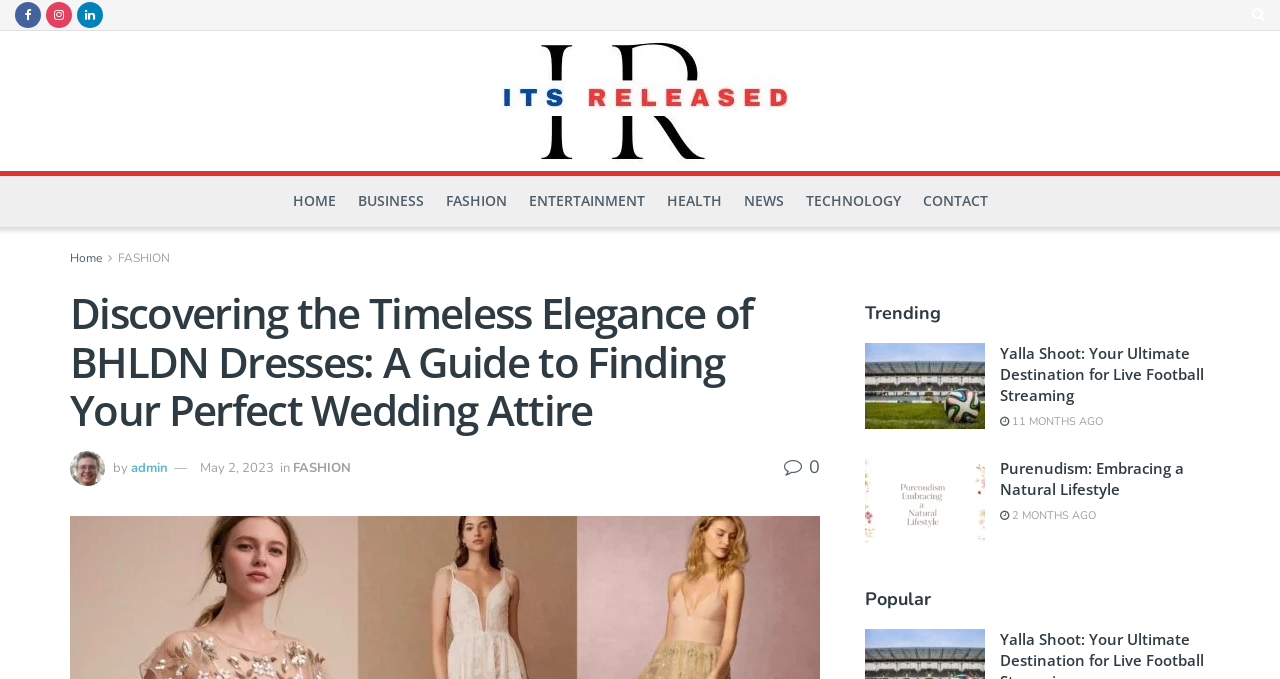Determine the bounding box coordinates of the element's region needed to click to follow the instruction: "Read the article about Yalla Shoot". Provide these coordinates as four float numbers between 0 and 1, formatted as [left, top, right, bottom].

[0.676, 0.505, 0.945, 0.638]